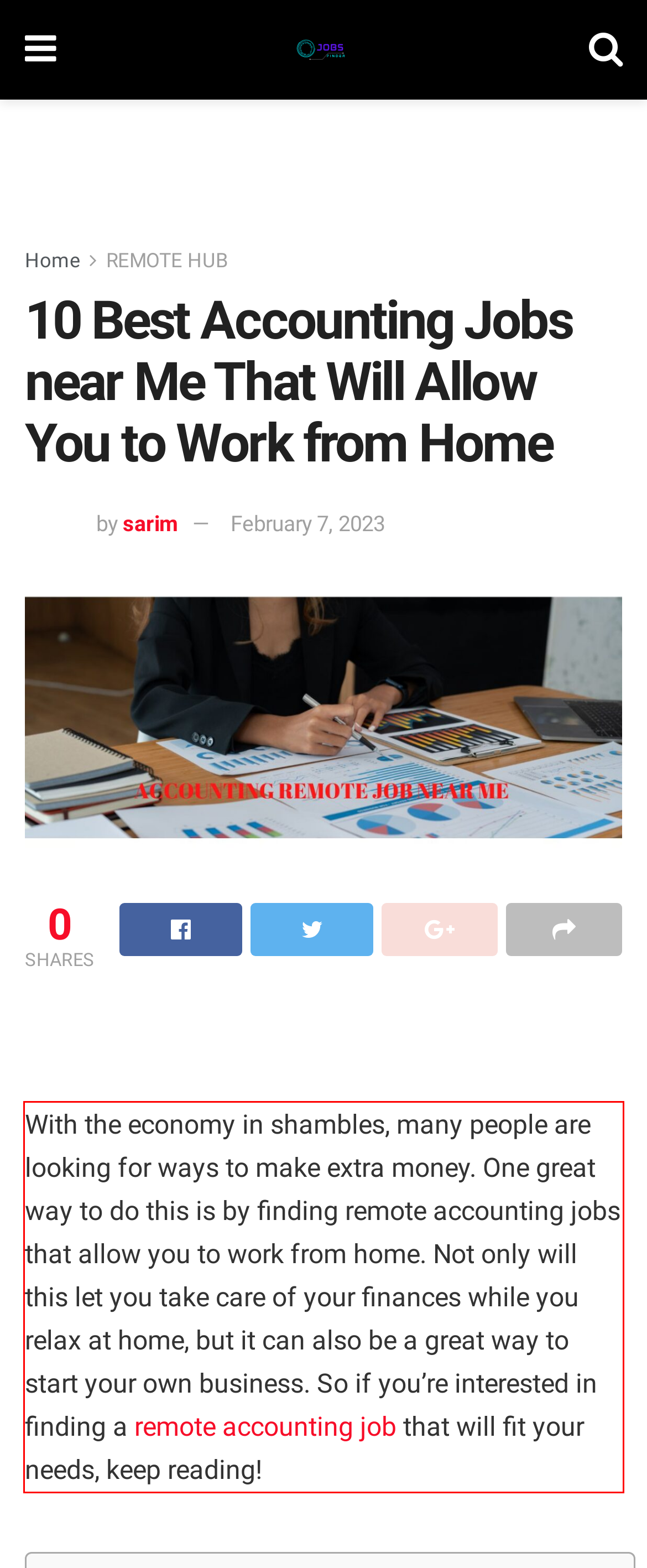You have a webpage screenshot with a red rectangle surrounding a UI element. Extract the text content from within this red bounding box.

With the economy in shambles, many people are looking for ways to make extra money. One great way to do this is by finding remote accounting jobs that allow you to work from home. Not only will this let you take care of your finances while you relax at home, but it can also be a great way to start your own business. So if you’re interested in finding a remote accounting job that will fit your needs, keep reading!